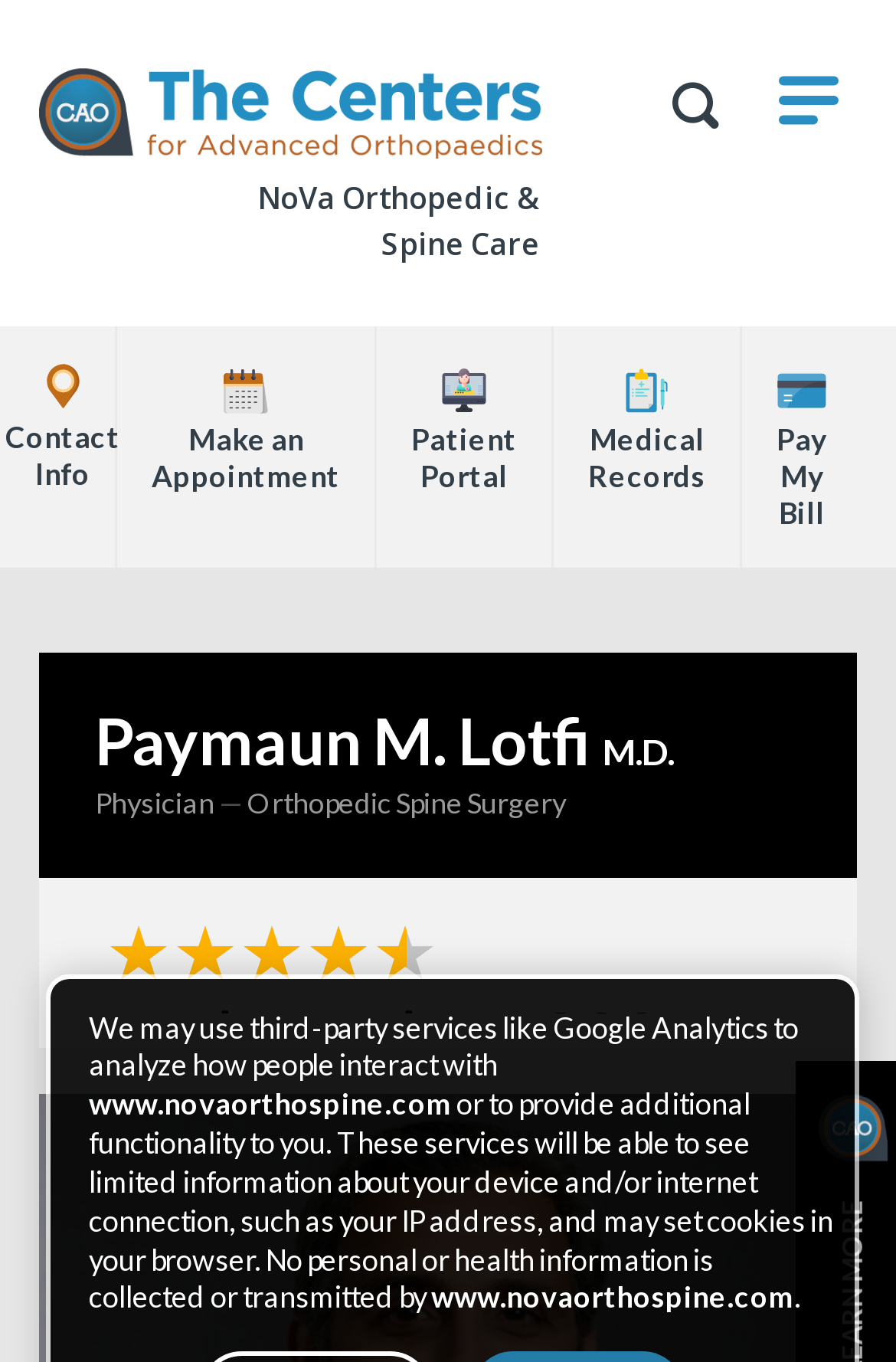What can you do with the 'Make an Appointment' link?
Look at the image and answer the question with a single word or phrase.

Make an appointment